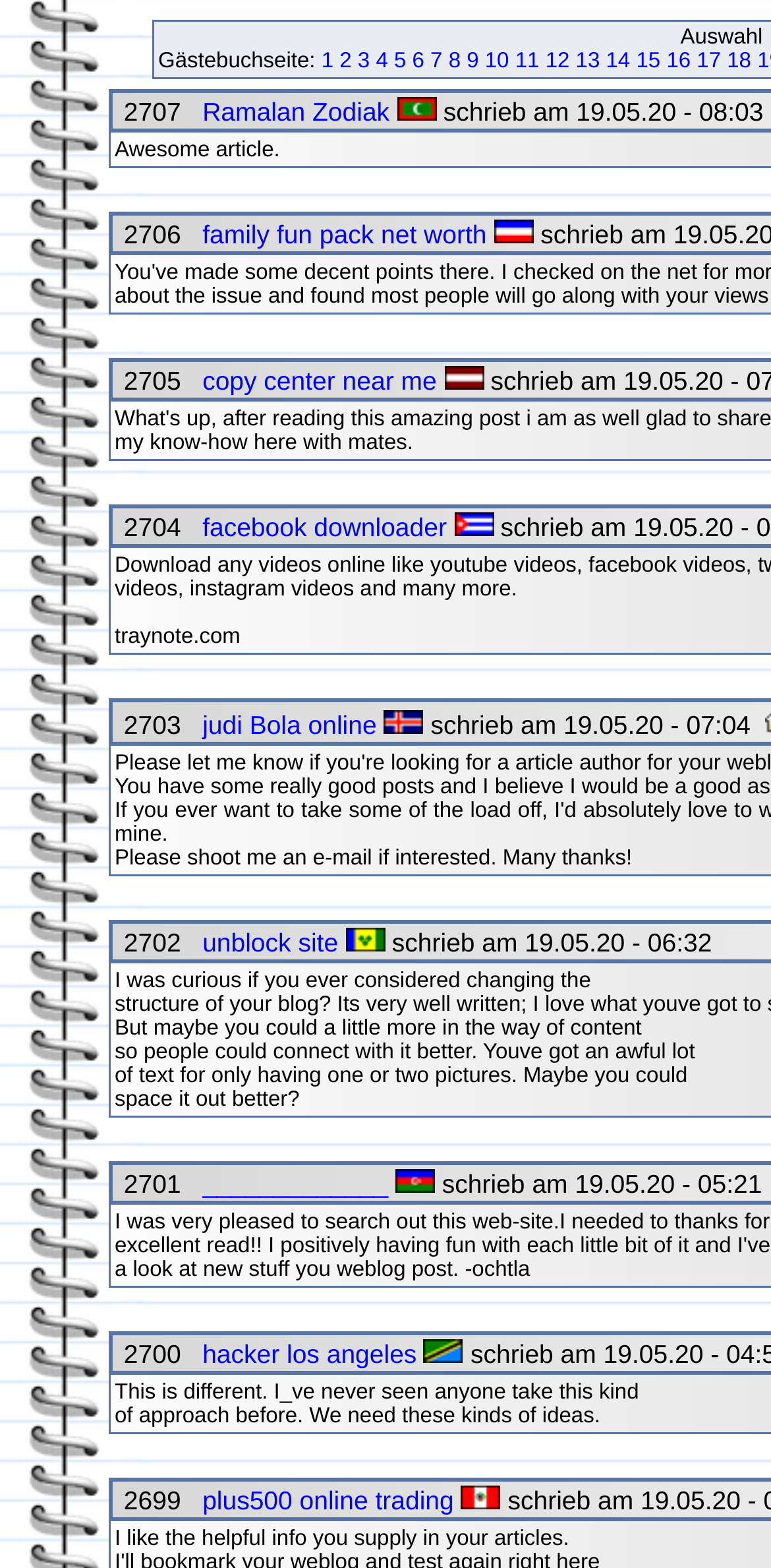Identify the bounding box coordinates of the region that needs to be clicked to carry out this instruction: "View the image from Maldives". Provide these coordinates as four float numbers ranging from 0 to 1, i.e., [left, top, right, bottom].

[0.515, 0.062, 0.566, 0.077]